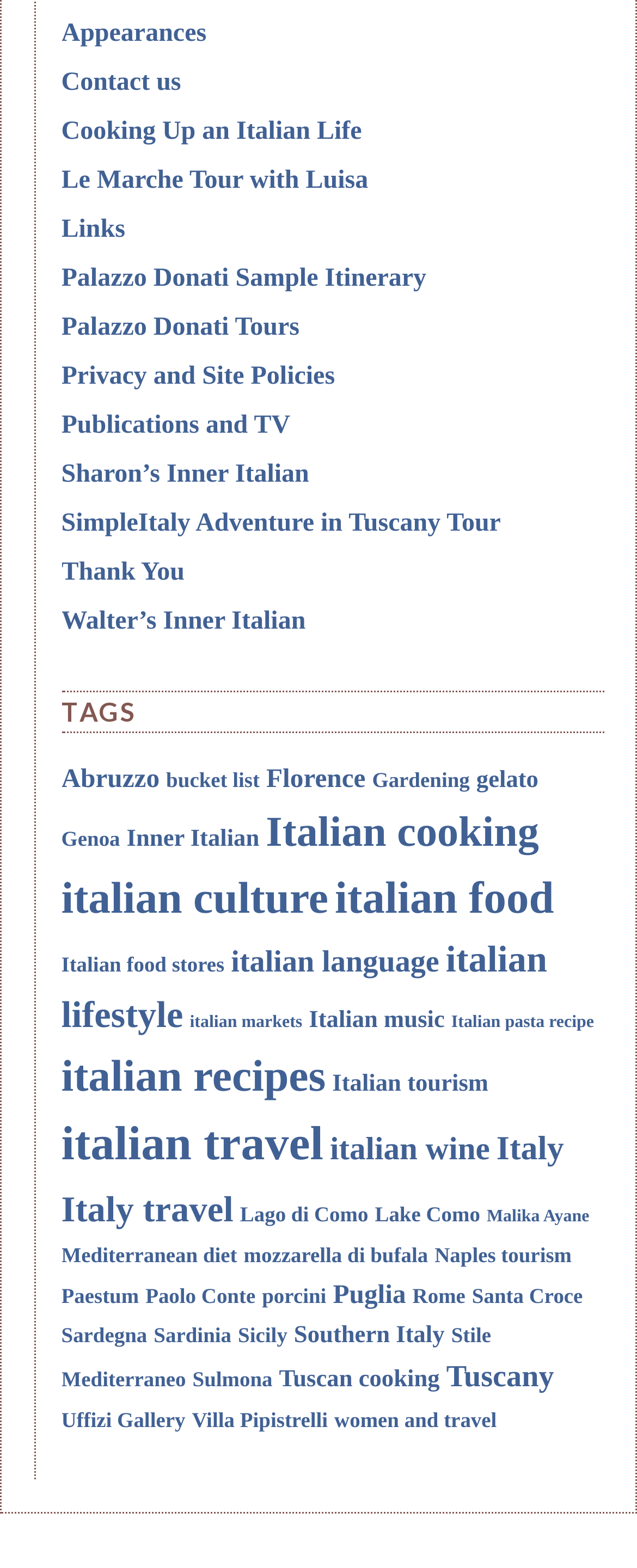Provide the bounding box coordinates of the UI element this sentence describes: "Palazzo Donati Sample Itinerary".

[0.096, 0.177, 0.669, 0.195]